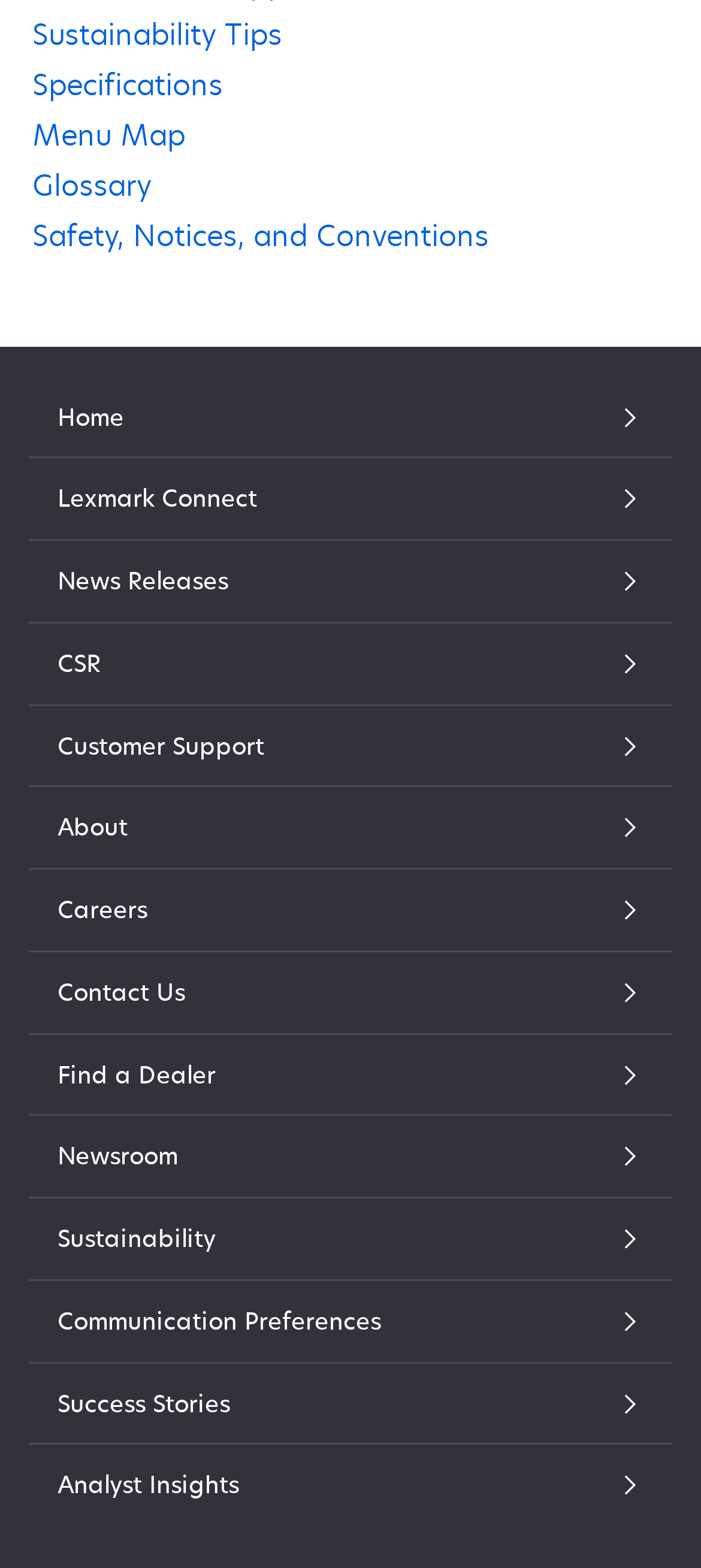Locate the bounding box of the UI element with the following description: "Safety, Notices, and Conventions".

[0.046, 0.134, 0.954, 0.166]